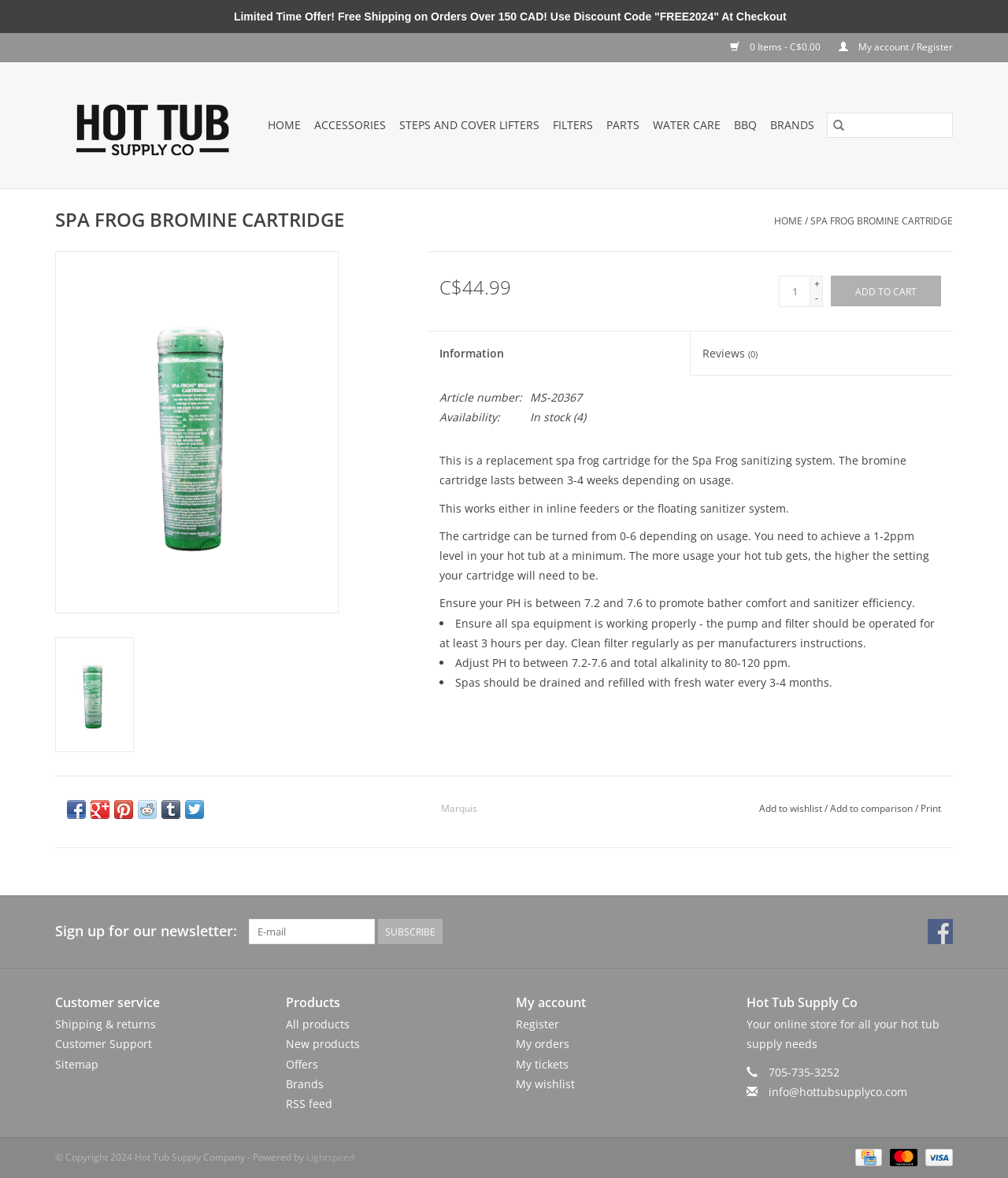How often should the hot tub water be changed?
Examine the image and give a concise answer in one word or a short phrase.

Every 3-4 months